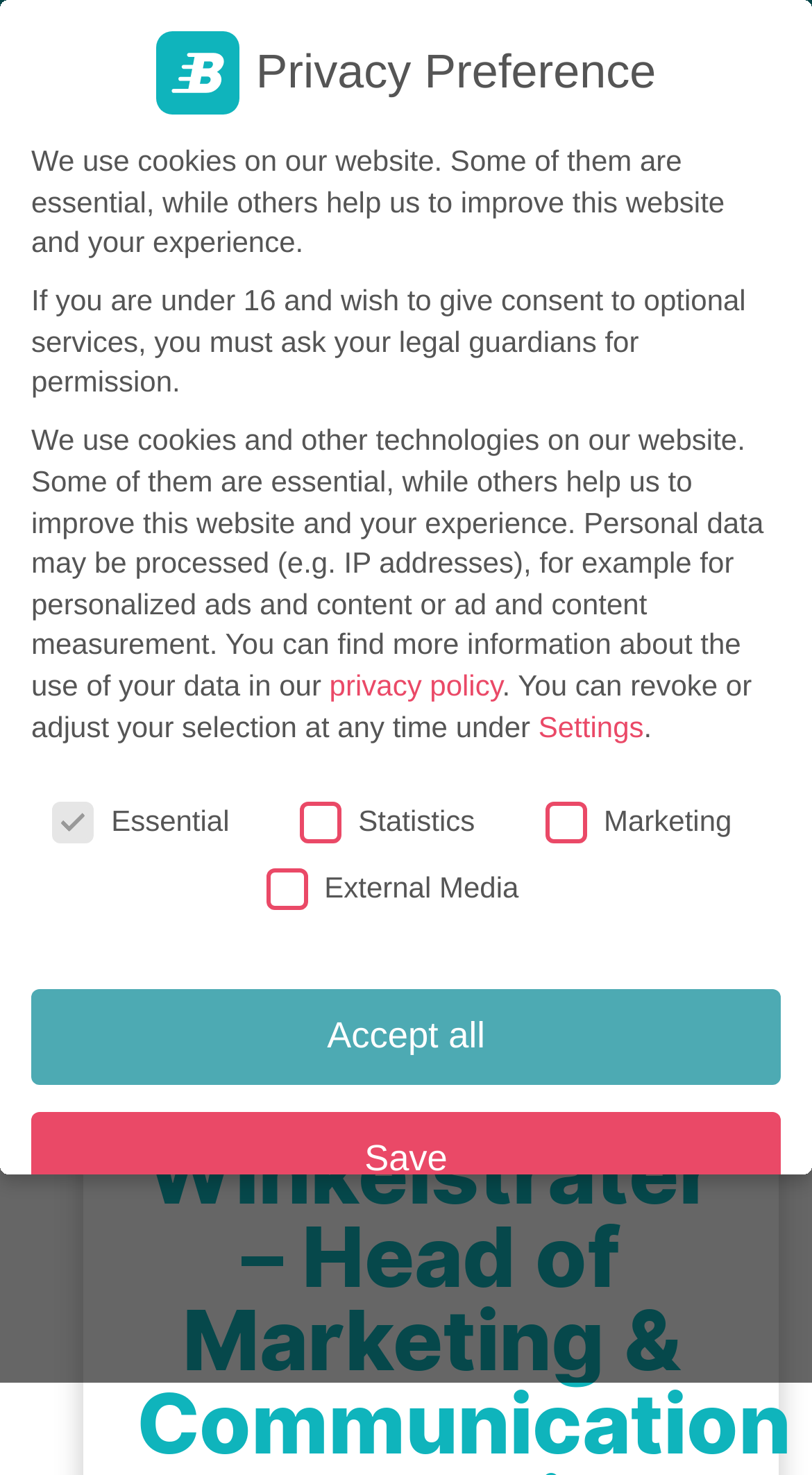What is the company that Holger Winkelsträter works for?
Utilize the information in the image to give a detailed answer to the question.

The root element of the webpage has a description 'Interview with Holger Winkelsträter – Head of Marketing & Communication at Caverion - Brandification', which suggests that Holger Winkelsträter works for Caverion, a company involved in technical building equipment.